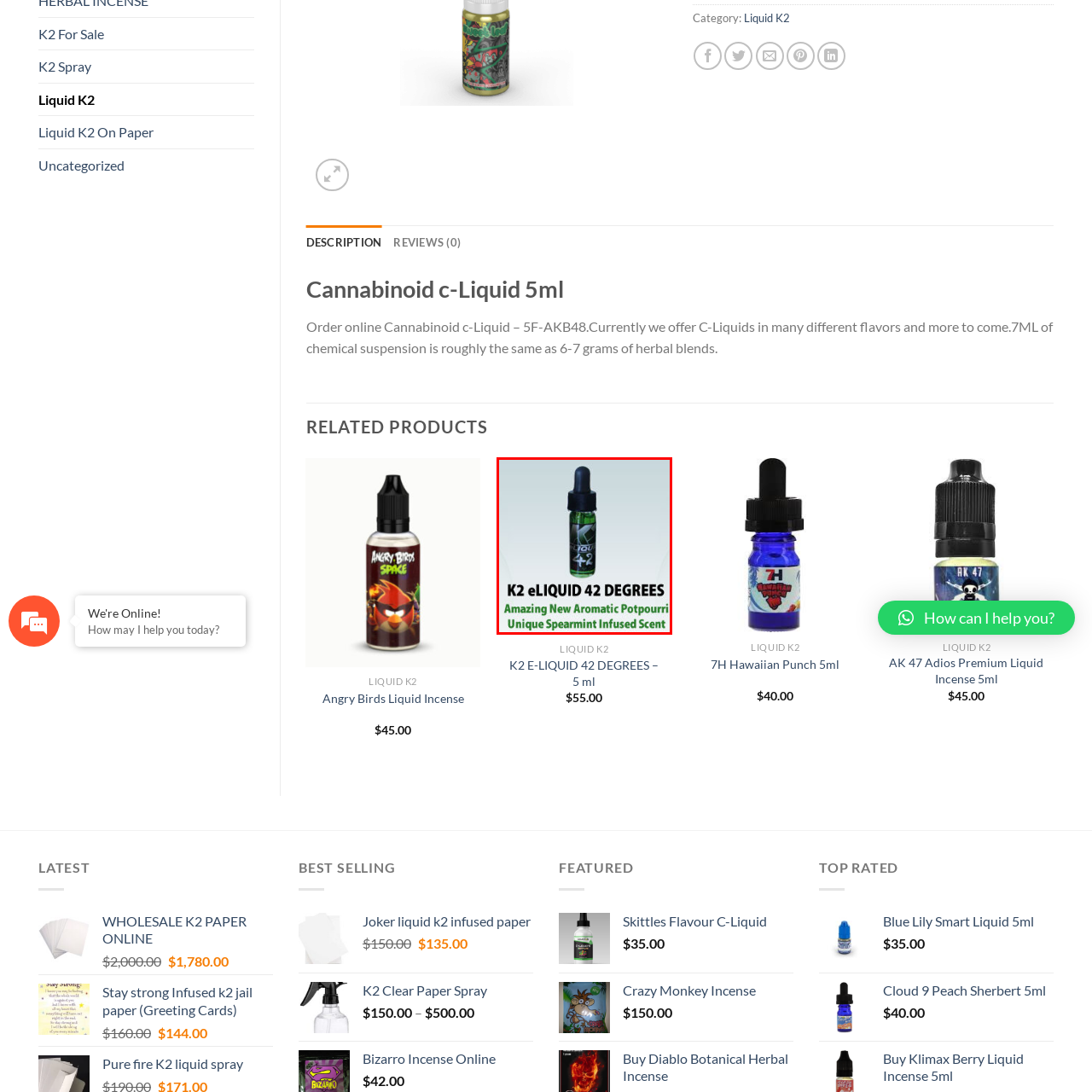What is the purpose of the light background?
Carefully examine the image within the red bounding box and provide a comprehensive answer based on what you observe.

The light background is used to enhance the visual appeal of the product, making it stand out prominently for potential buyers and drawing their attention to the product's features.